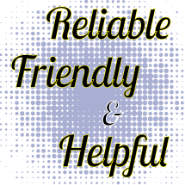Elaborate on the elements present in the image.

The image features the words "Reliable," "Friendly," and "Helpful" in a visually engaging design. The text is prominently displayed with a blend of font styles that emphasizes the core values being communicated. The background has a subtle dotted pattern that enhances the overall aesthetic without overpowering the message. This image is part of a section aimed at highlighting the customer service ethos of a company, showcasing their commitment to providing dependable and approachable assistance. It aligns with the heading "Reliable friendly and helpful," reinforcing the sentiment that the company prides itself on excellent service delivery.